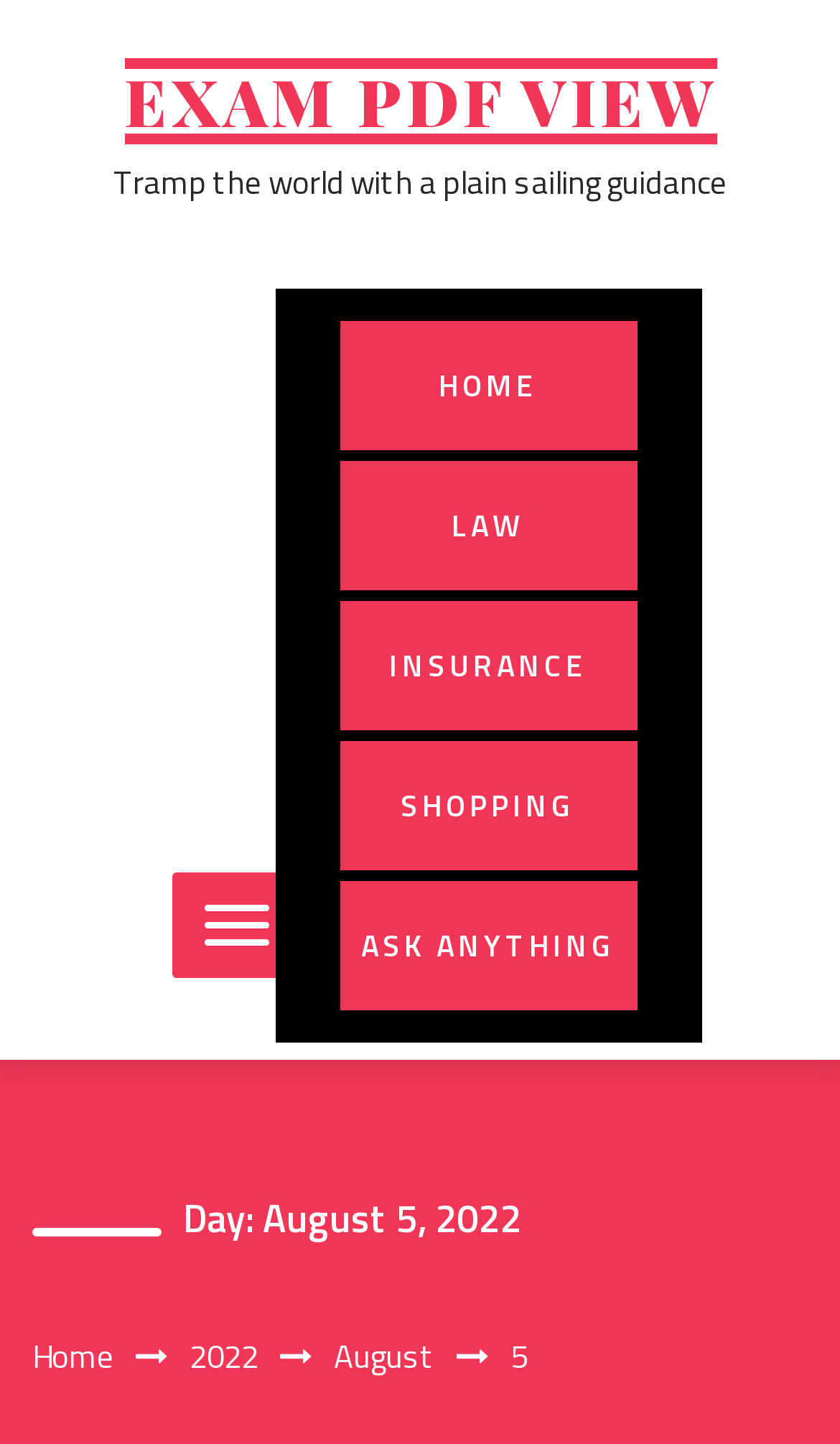Can you show the bounding box coordinates of the region to click on to complete the task described in the instruction: "click on EXAM PDF VIEW"?

[0.147, 0.04, 0.853, 0.1]